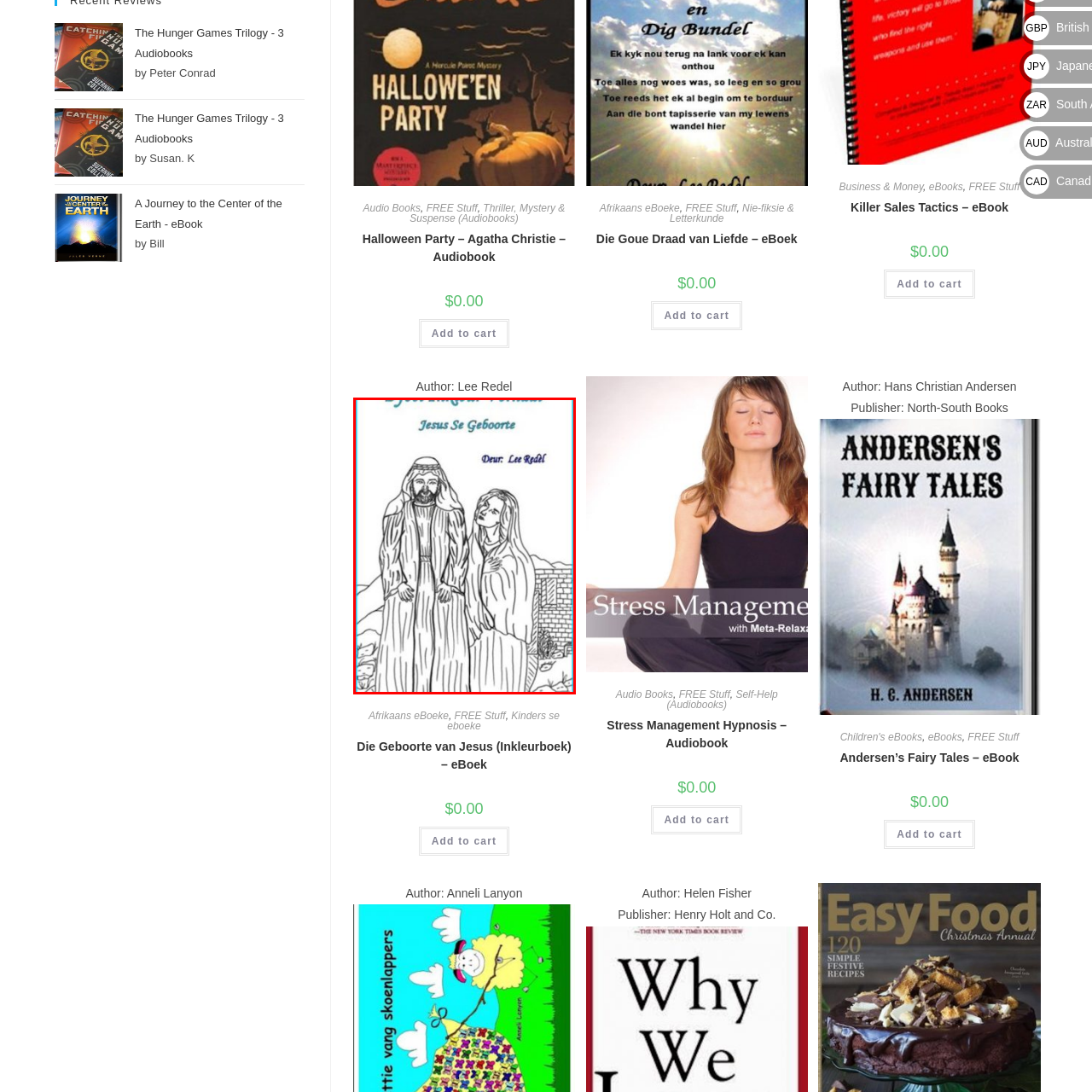What is the title of the eBook?
Analyze the image inside the red bounding box and provide a one-word or short-phrase answer to the question.

Die Geboorte van Jesus